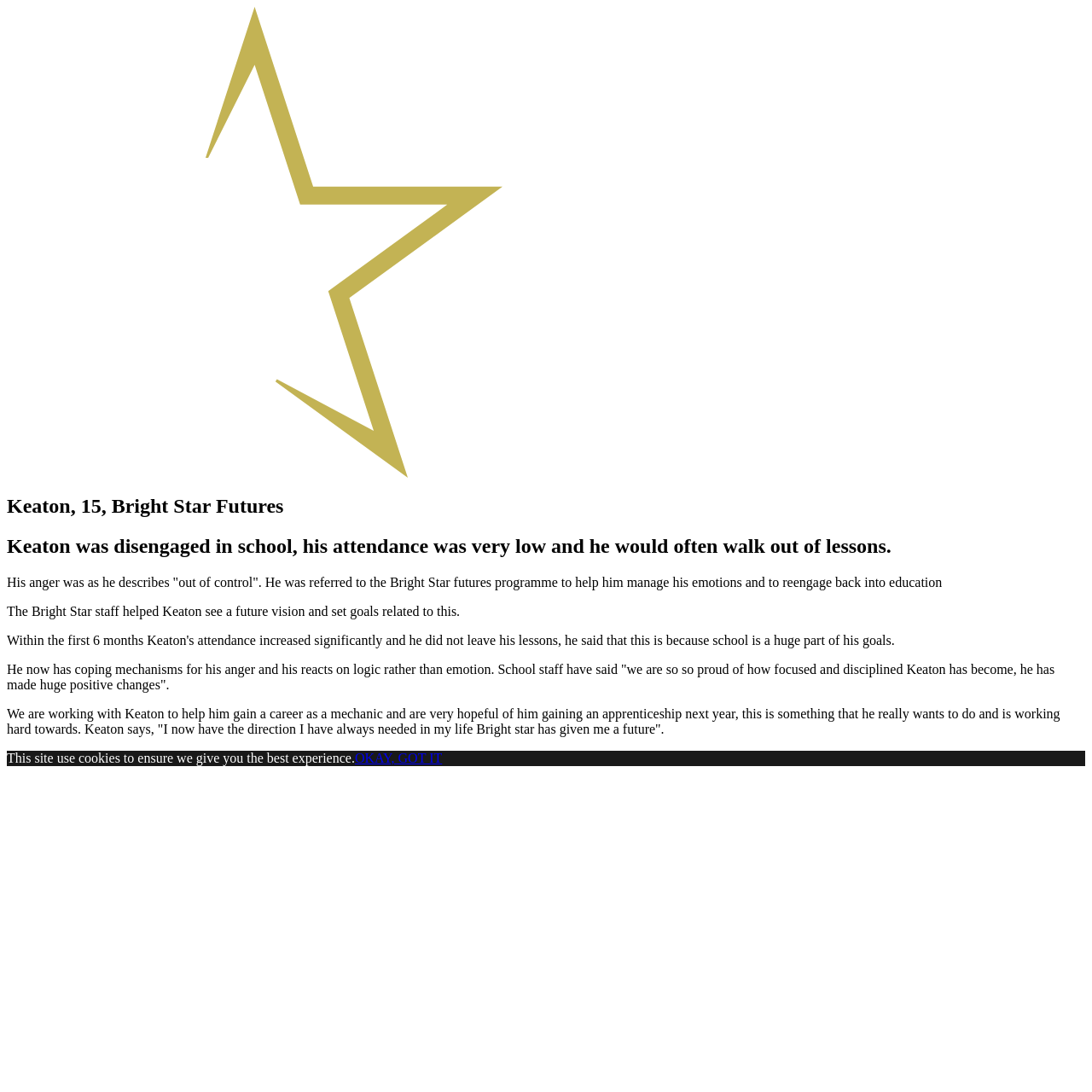Please identify and generate the text content of the webpage's main heading.

Keaton, 15, Bright Star Futures